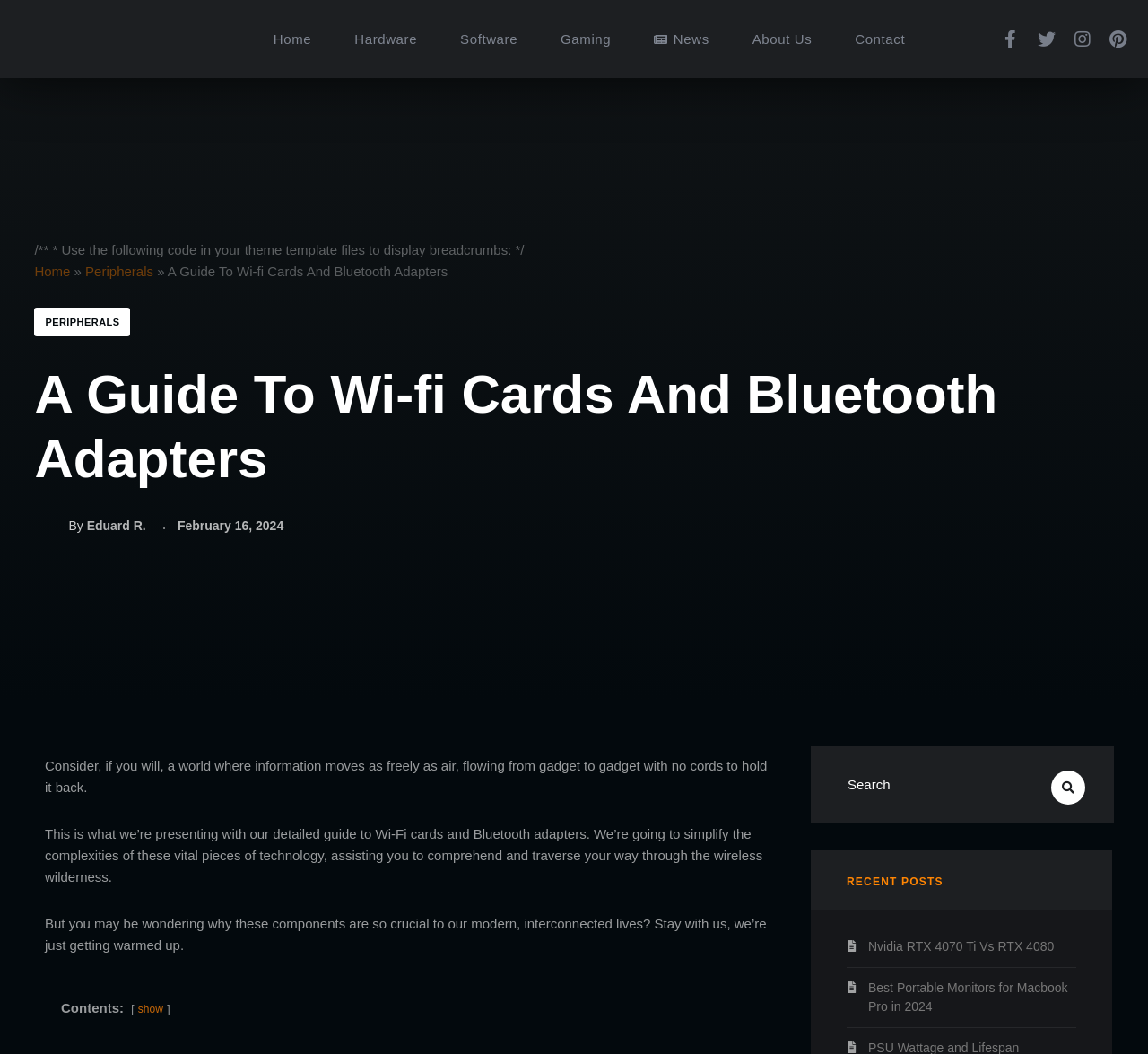Please answer the following question using a single word or phrase: 
How many recent posts are listed?

2